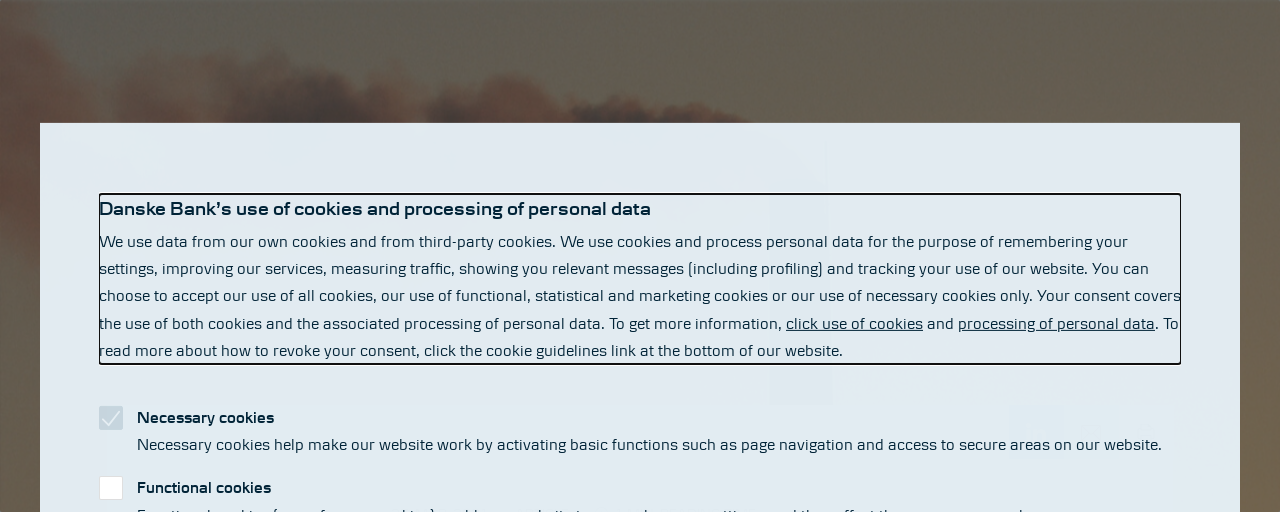Provide a comprehensive description of the image.

This image displays a user interface framework detailing Danske Bank's use of cookies and personal data processing. The text is presented within a rectangular box against a soft, muted background, enhancing readability. It explains how the bank utilizes both its own and third-party cookies to remember user preferences, improve services, measure traffic, and display relevant messages, highlighting the importance of consent for using various types of cookies. The interface includes checkboxes for selecting necessary and functional cookies, emphasizing user engagement and privacy control. Clear instructions are provided regarding how to learn more about cookie usage and how to revoke consent, providing transparency in data management practices.